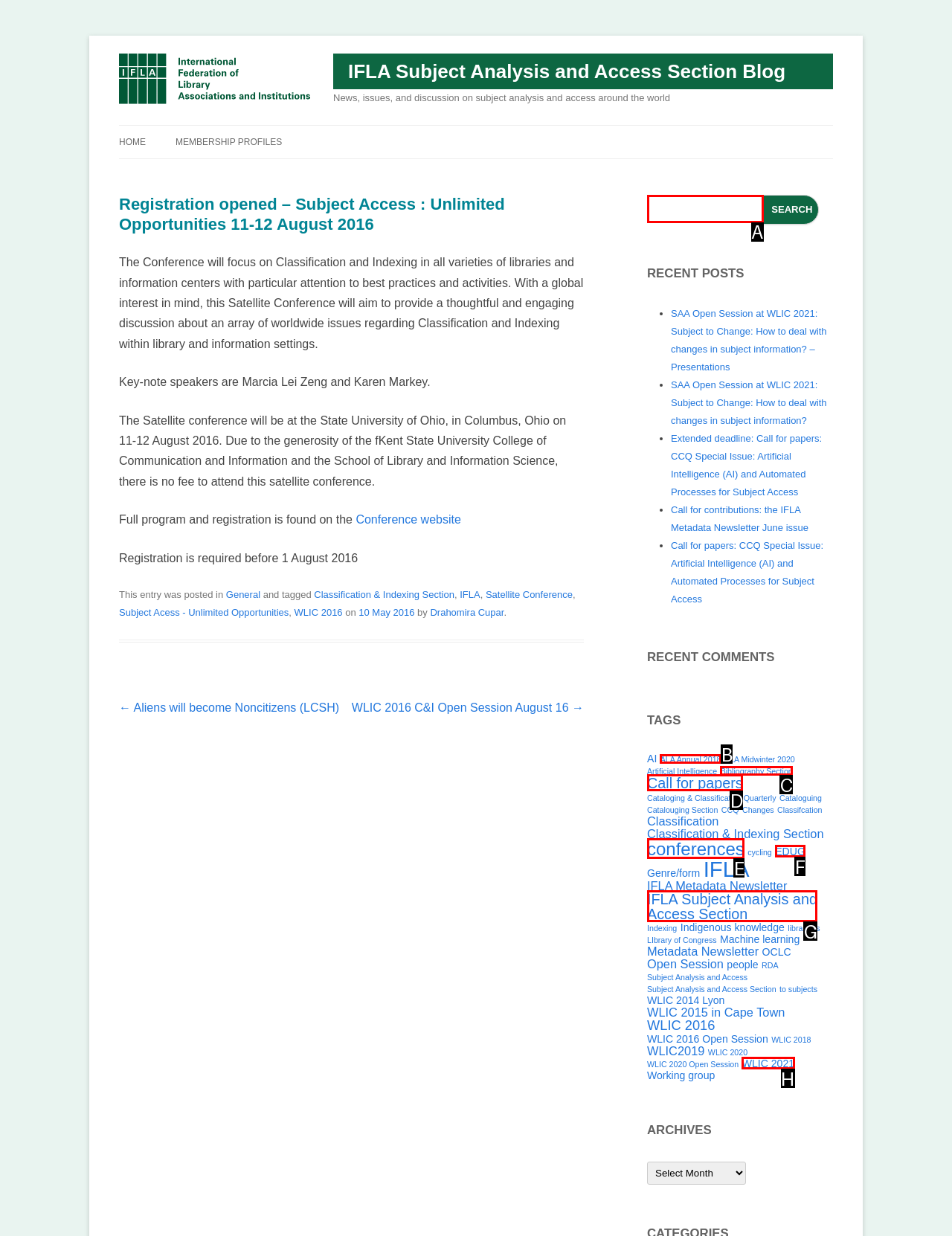Find the HTML element that suits the description: ALA Annual 2018
Indicate your answer with the letter of the matching option from the choices provided.

B